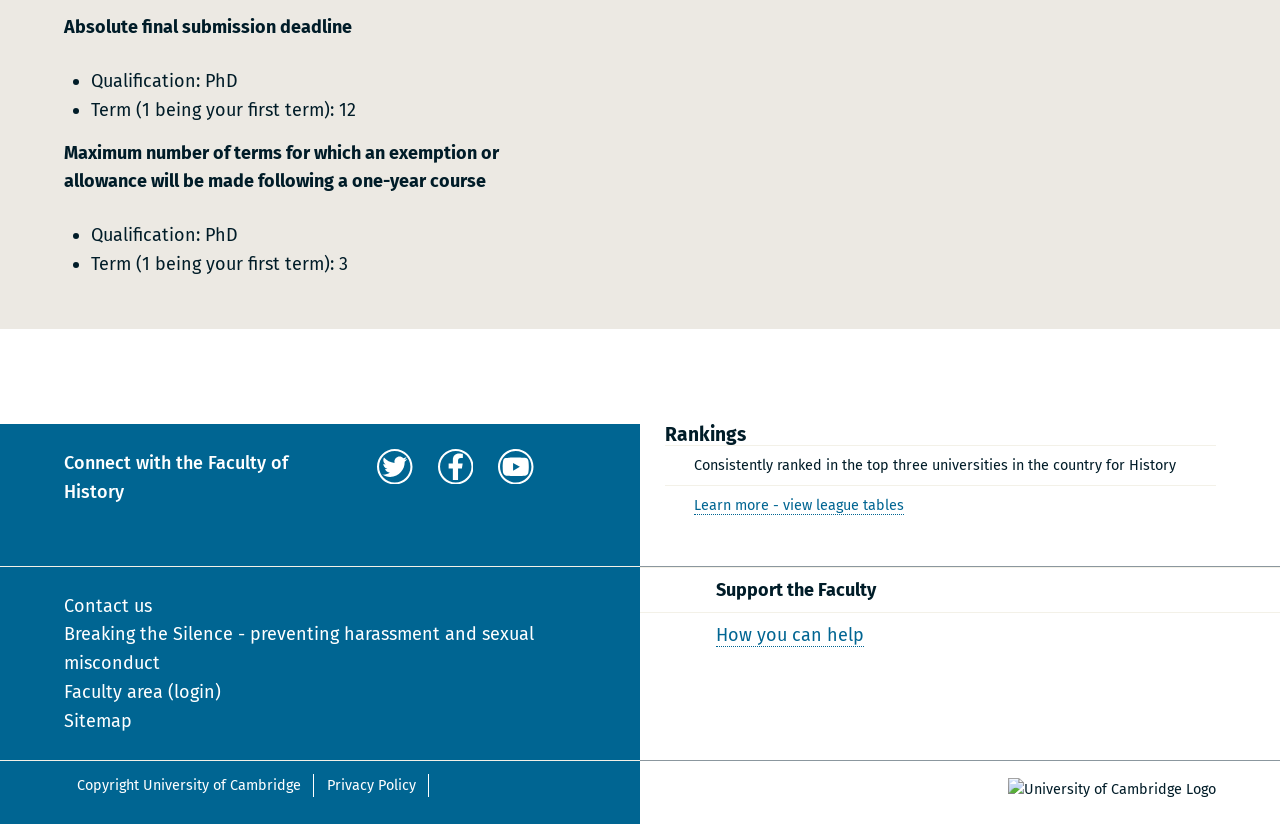Identify the bounding box coordinates of the clickable region to carry out the given instruction: "View Copyright Policy".

[0.255, 0.943, 0.325, 0.964]